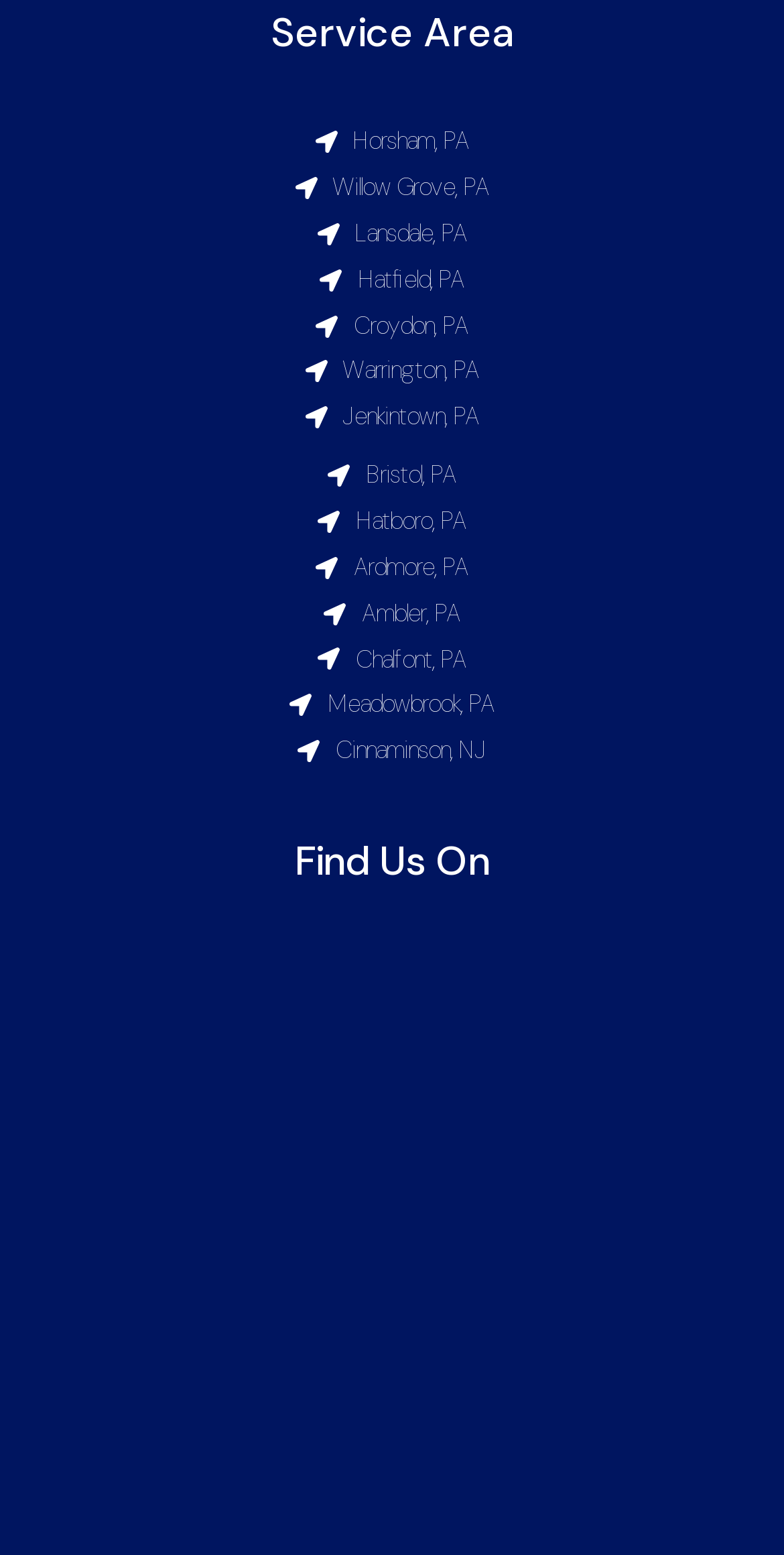Indicate the bounding box coordinates of the clickable region to achieve the following instruction: "Click on the link to Ambler, PA."

[0.051, 0.38, 0.949, 0.409]